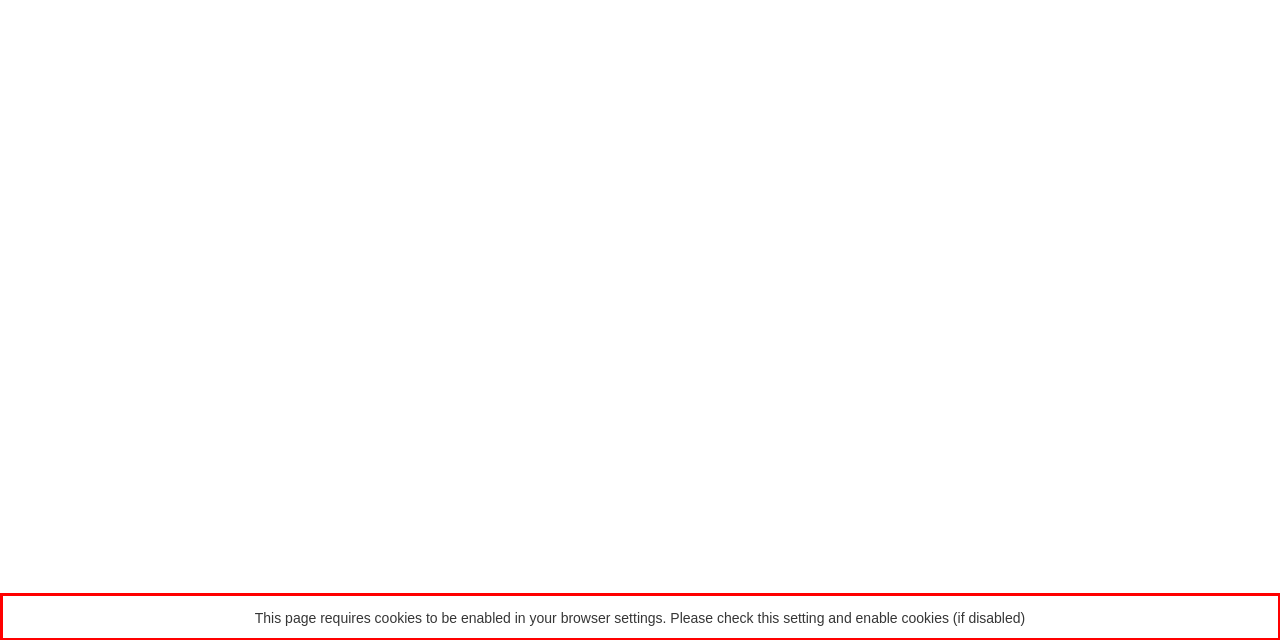Given a screenshot of a webpage with a red bounding box, please identify and retrieve the text inside the red rectangle.

This page requires cookies to be enabled in your browser settings. Please check this setting and enable cookies (if disabled)